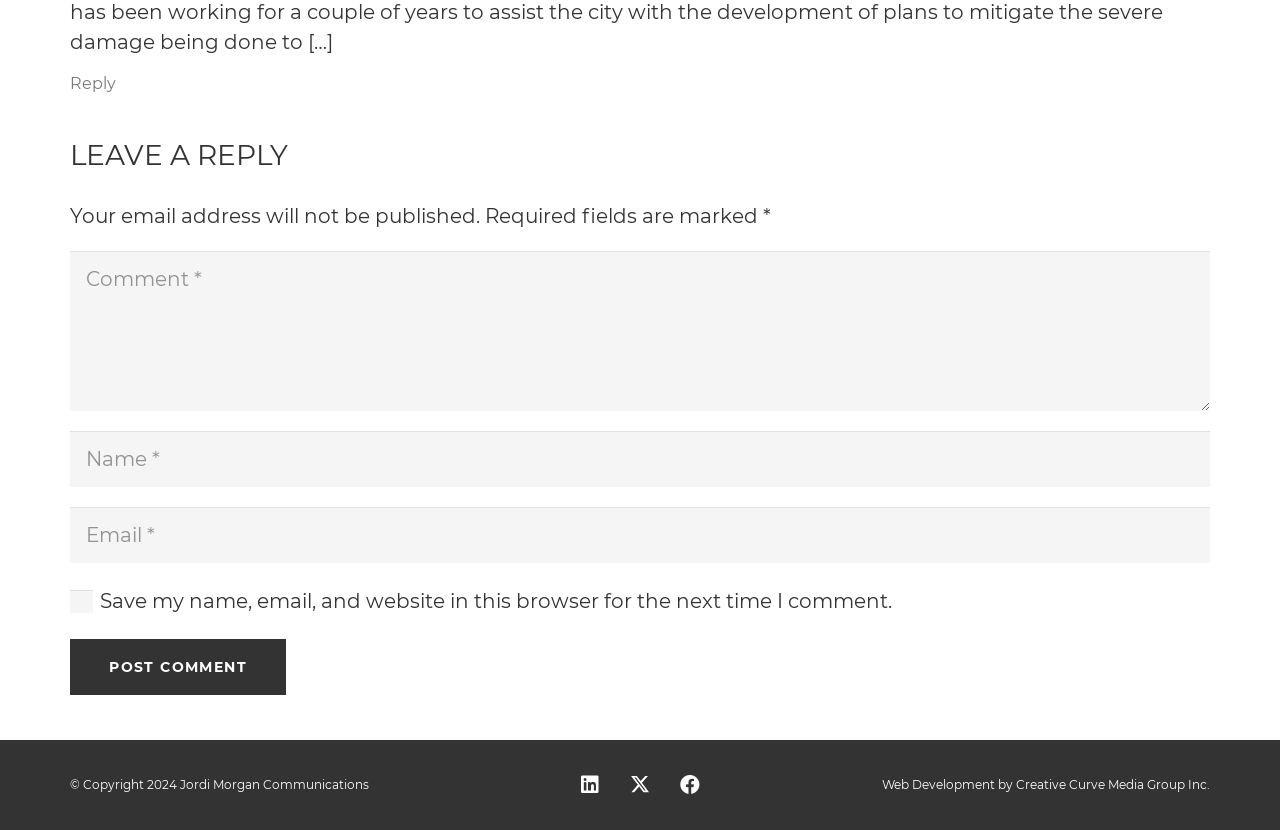Give a succinct answer to this question in a single word or phrase: 
What is the copyright year of the website?

2024